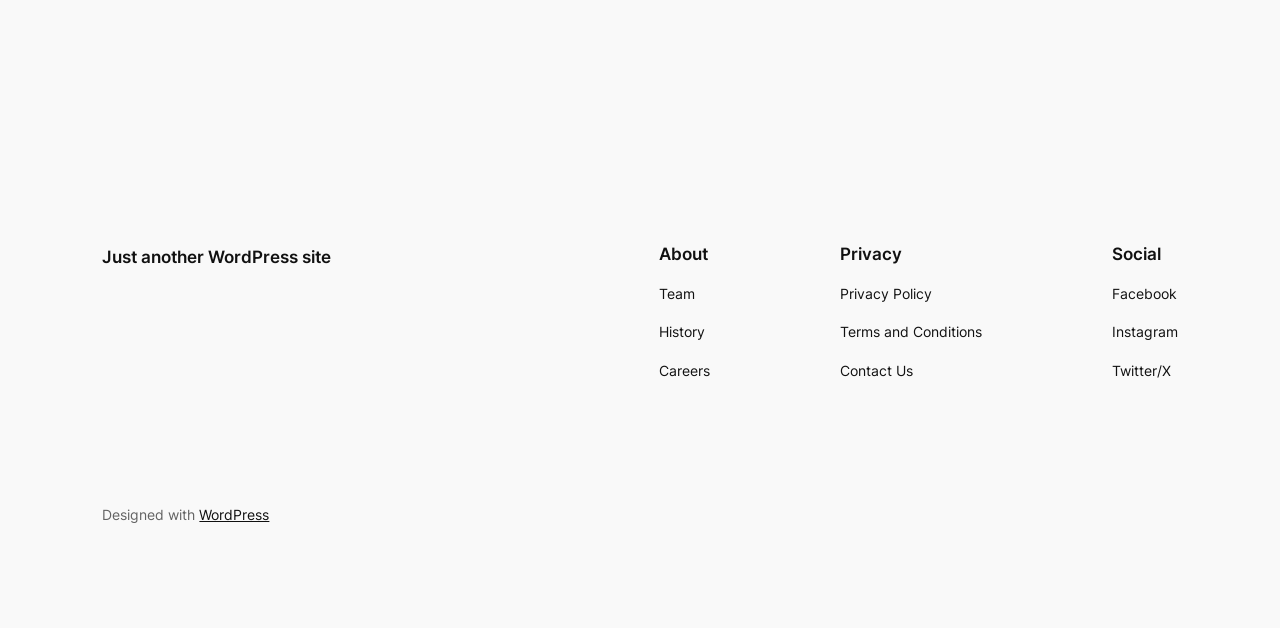Determine the bounding box coordinates of the clickable region to carry out the instruction: "go to About page".

[0.515, 0.388, 0.555, 0.42]